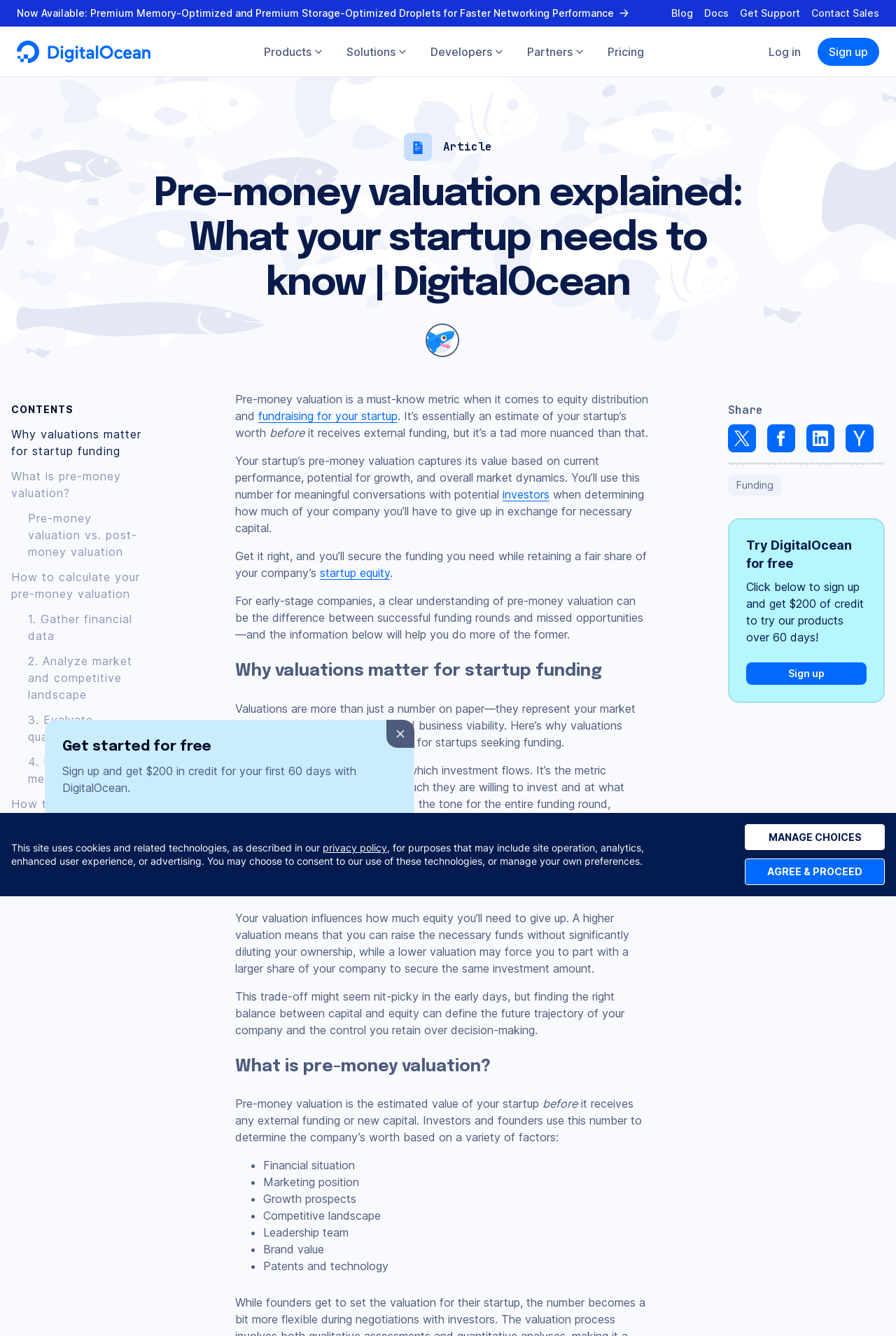Please identify the coordinates of the bounding box that should be clicked to fulfill this instruction: "Learn more about 'Custom Scopes for API Tokens and OAuth Applications'".

[0.019, 0.004, 0.468, 0.015]